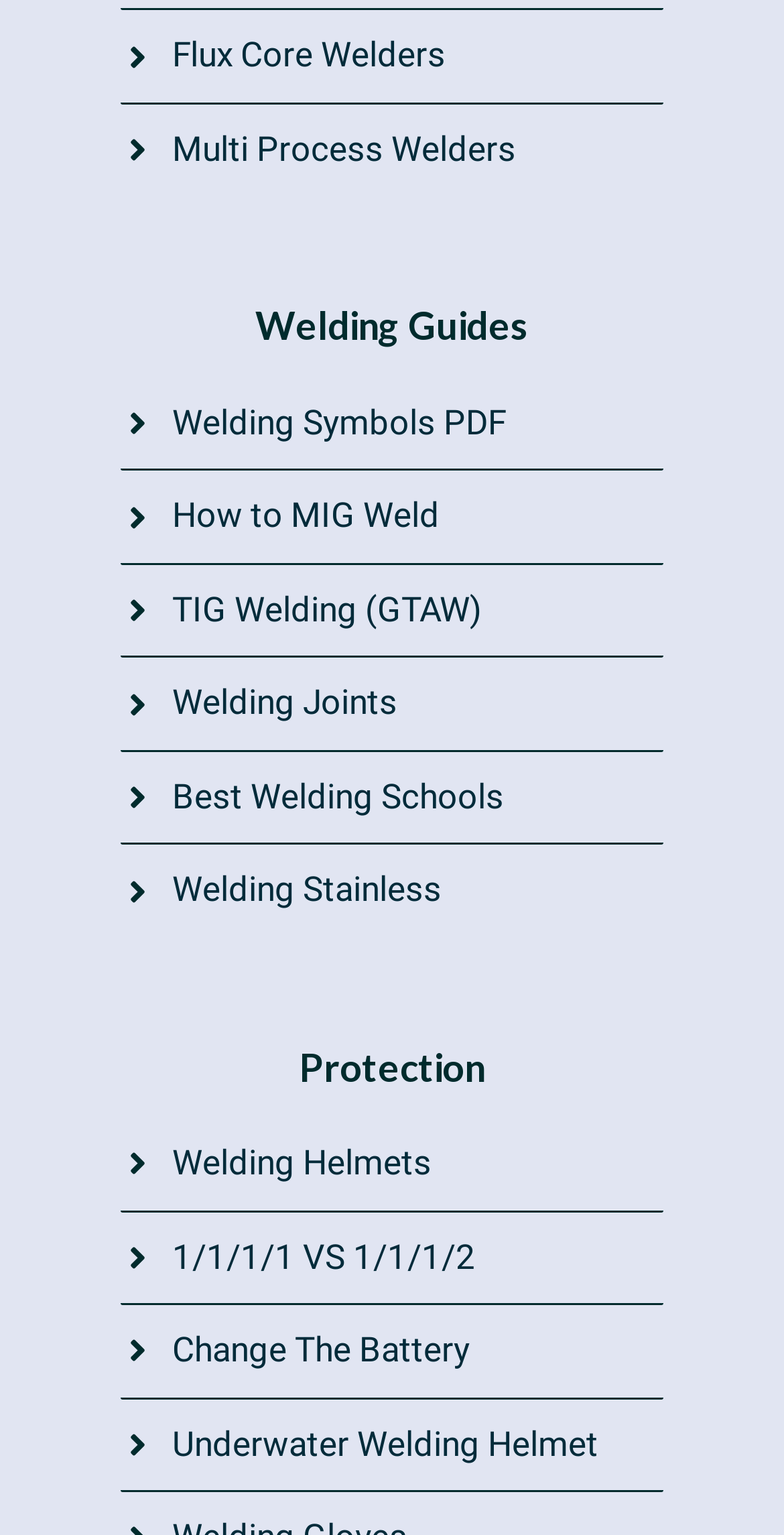Identify the bounding box coordinates of the area that should be clicked in order to complete the given instruction: "Learn about TIG Welding". The bounding box coordinates should be four float numbers between 0 and 1, i.e., [left, top, right, bottom].

[0.219, 0.384, 0.614, 0.41]